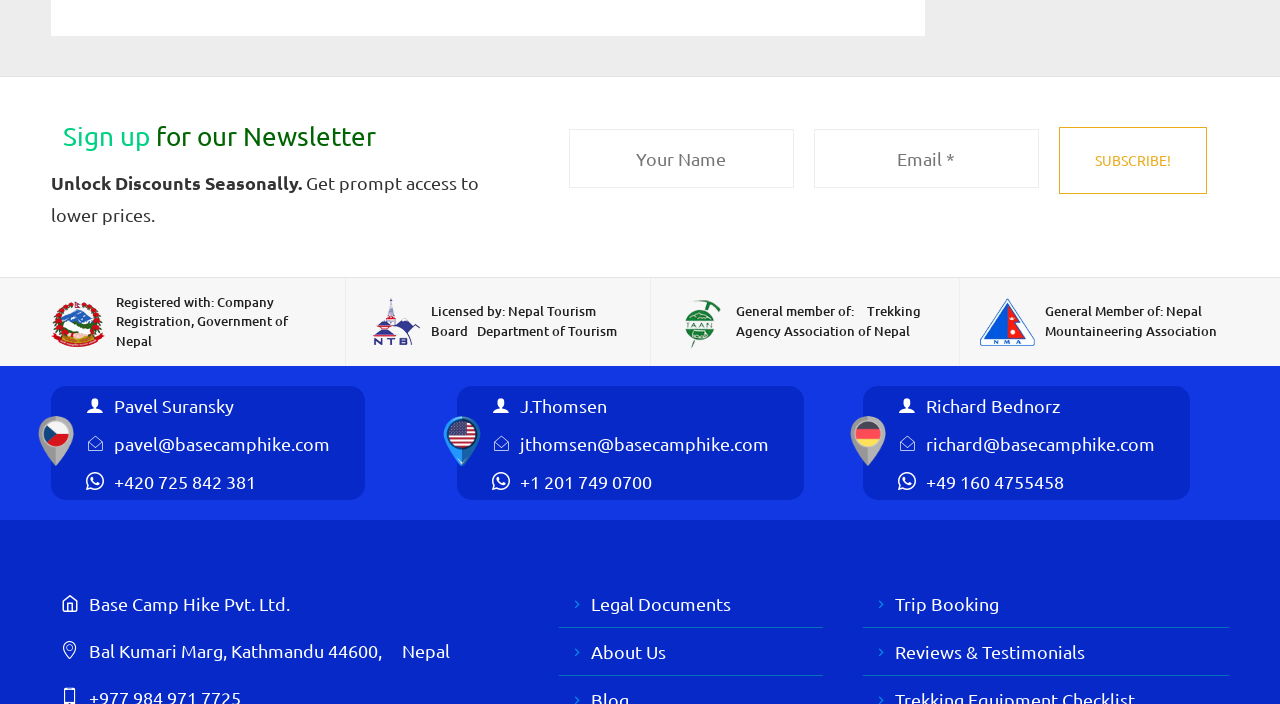What is the name of the company?
Based on the screenshot, provide your answer in one word or phrase.

Base Camp Hike Pvt. Ltd.